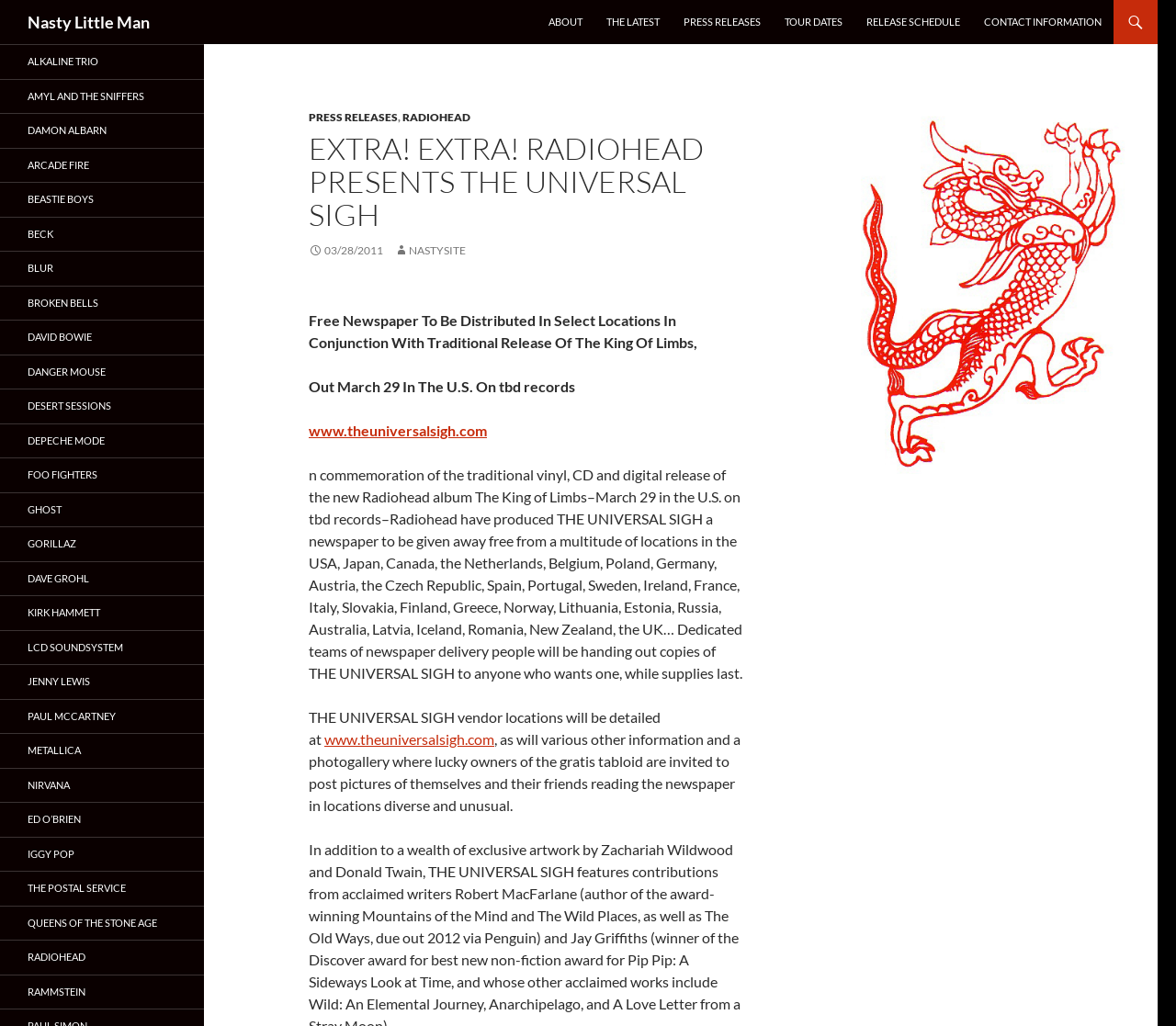Where can I find THE UNIVERSAL SIGH vendor locations?
Please provide a single word or phrase based on the screenshot.

www.theuniversalsigh.com